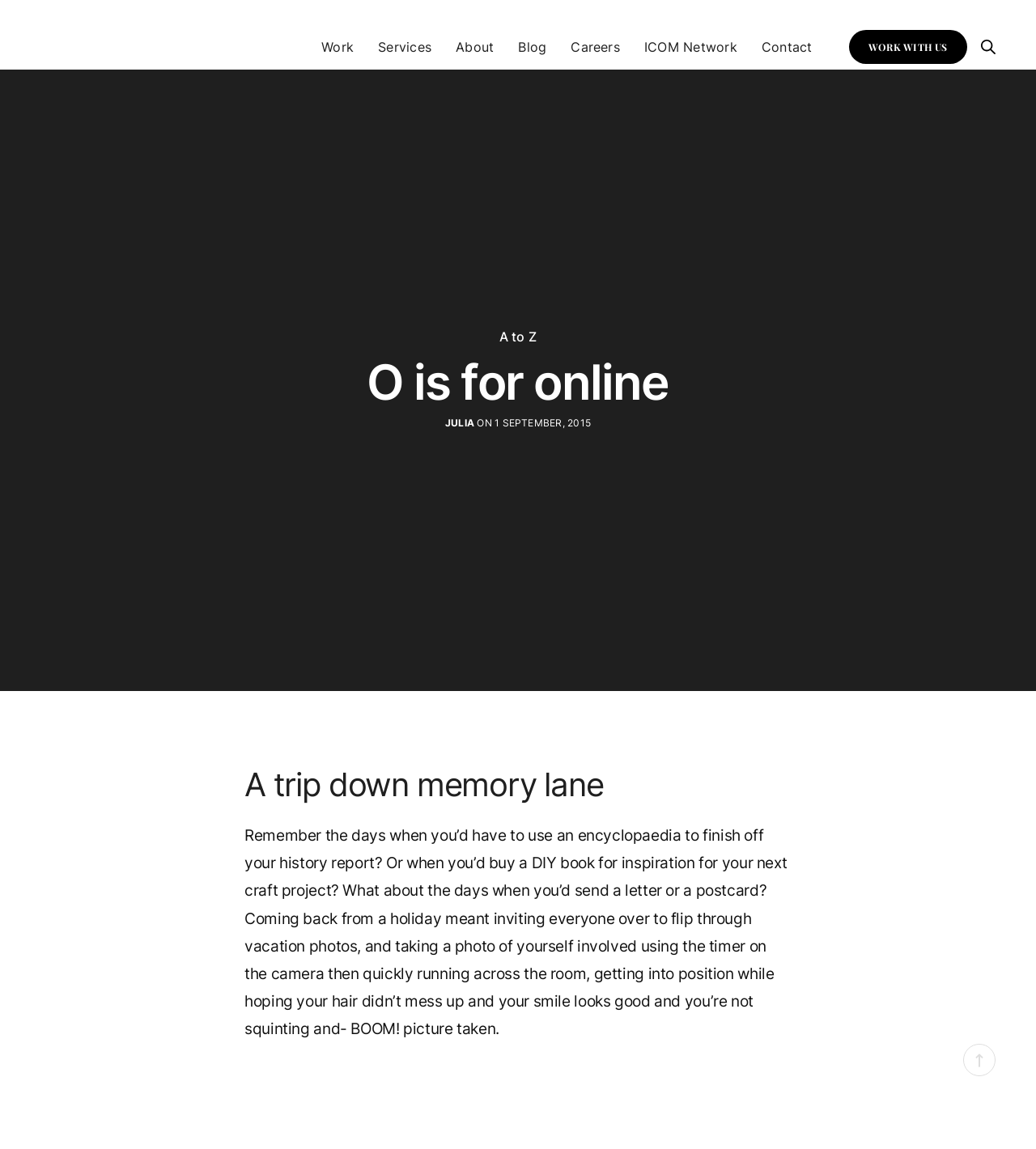Identify the bounding box coordinates for the UI element described by the following text: "A to Z". Provide the coordinates as four float numbers between 0 and 1, in the format [left, top, right, bottom].

[0.482, 0.287, 0.518, 0.299]